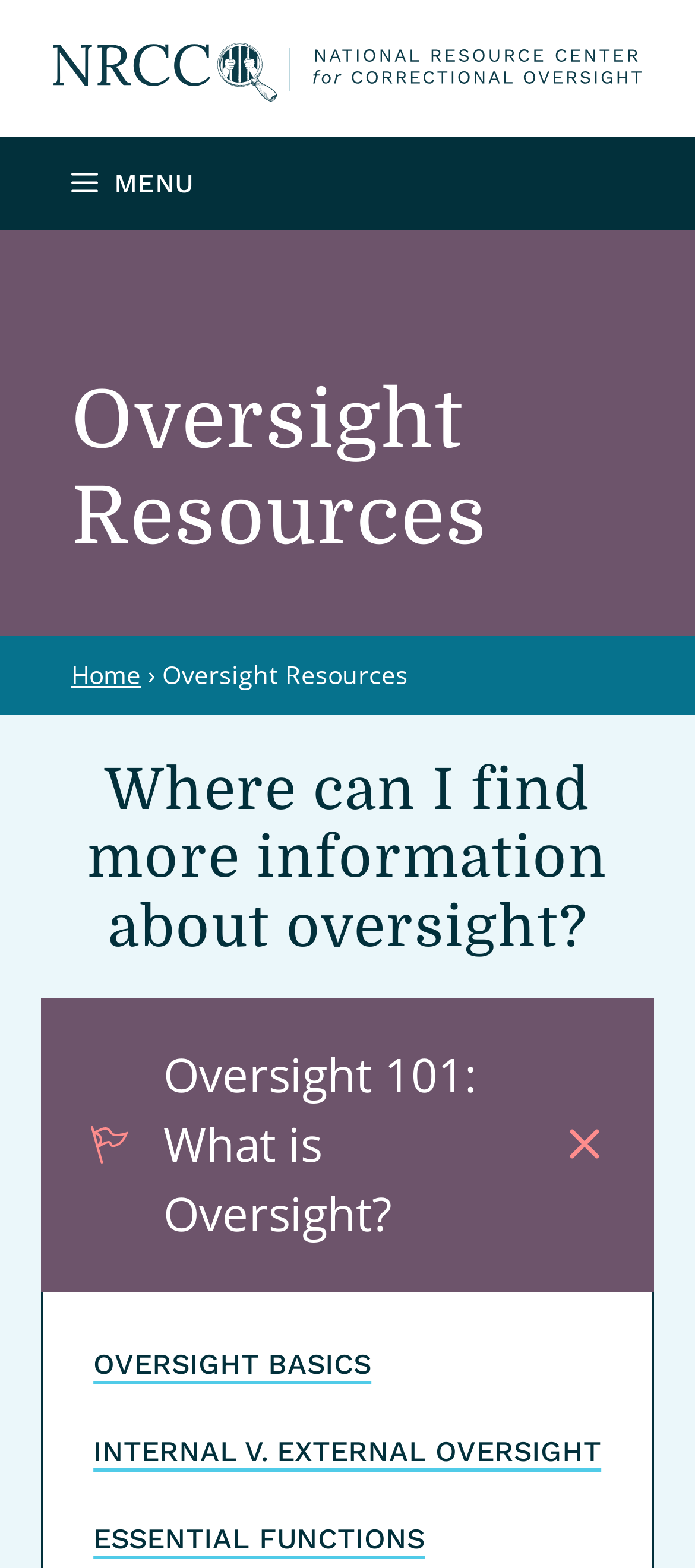Please respond to the question with a concise word or phrase:
How many links are there in the primary navigation?

1